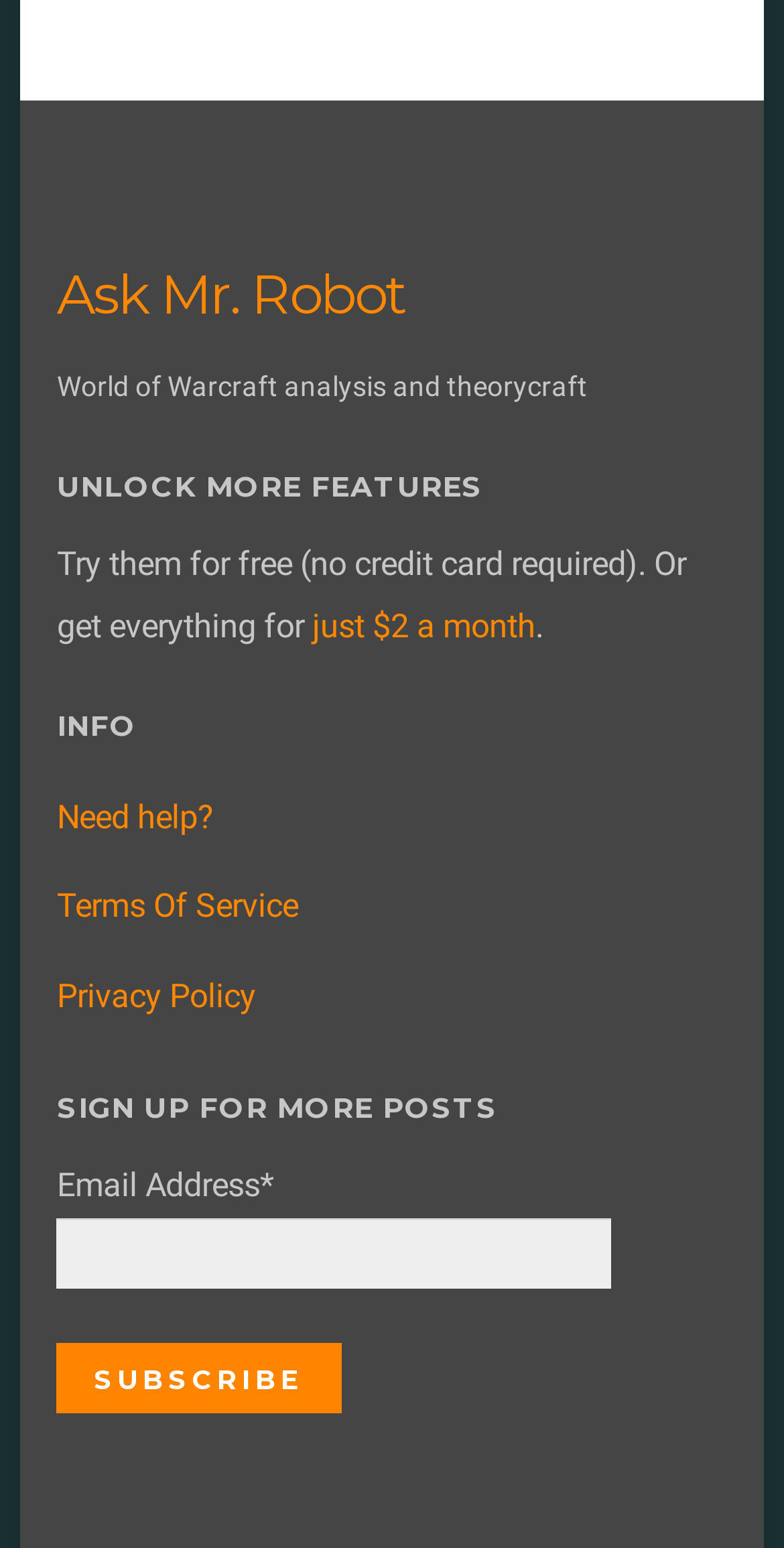What is the cost of unlocking more features?
Please provide a single word or phrase based on the screenshot.

$2 a month